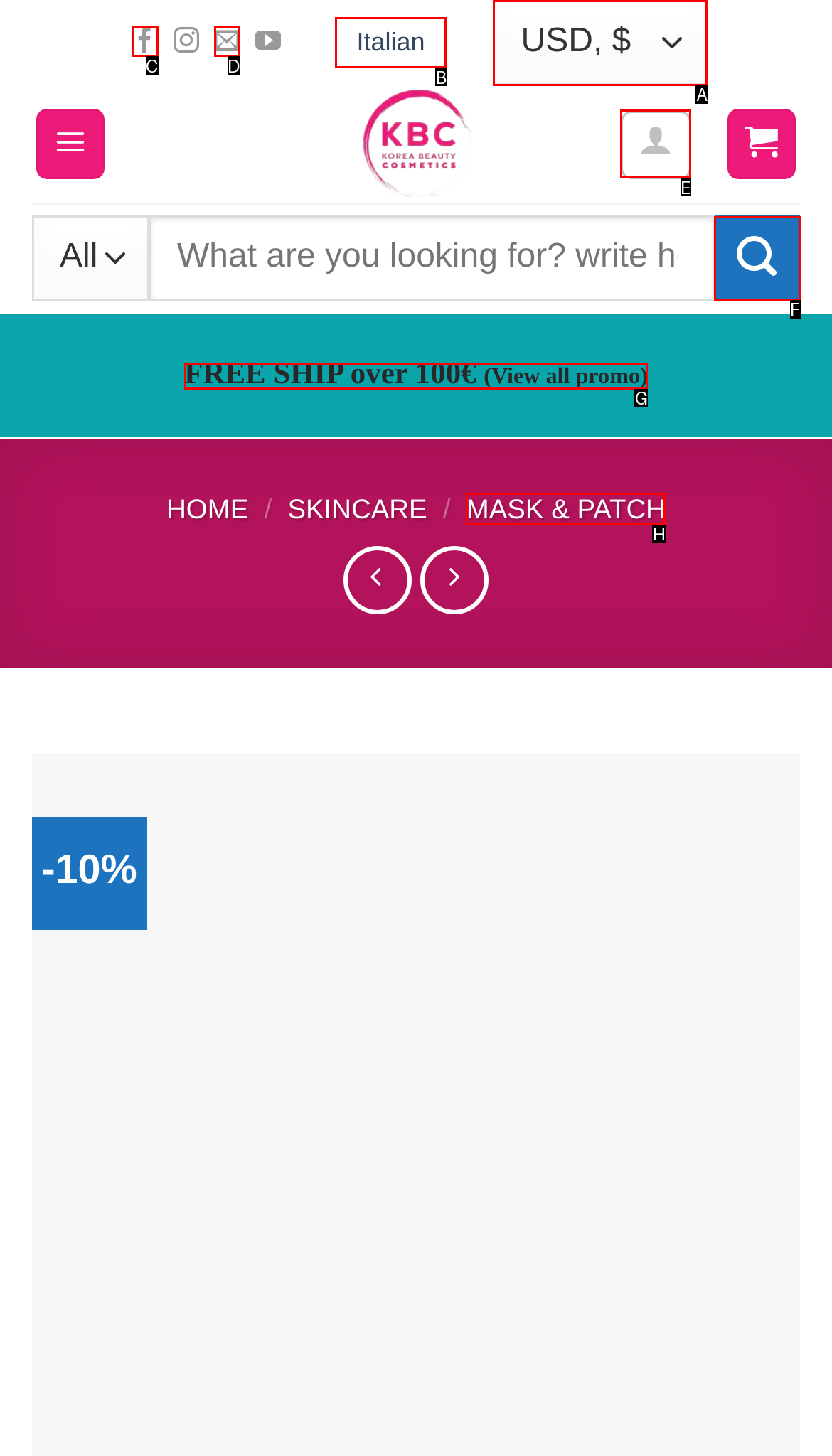Indicate the UI element to click to perform the task: Follow on Facebook. Reply with the letter corresponding to the chosen element.

C